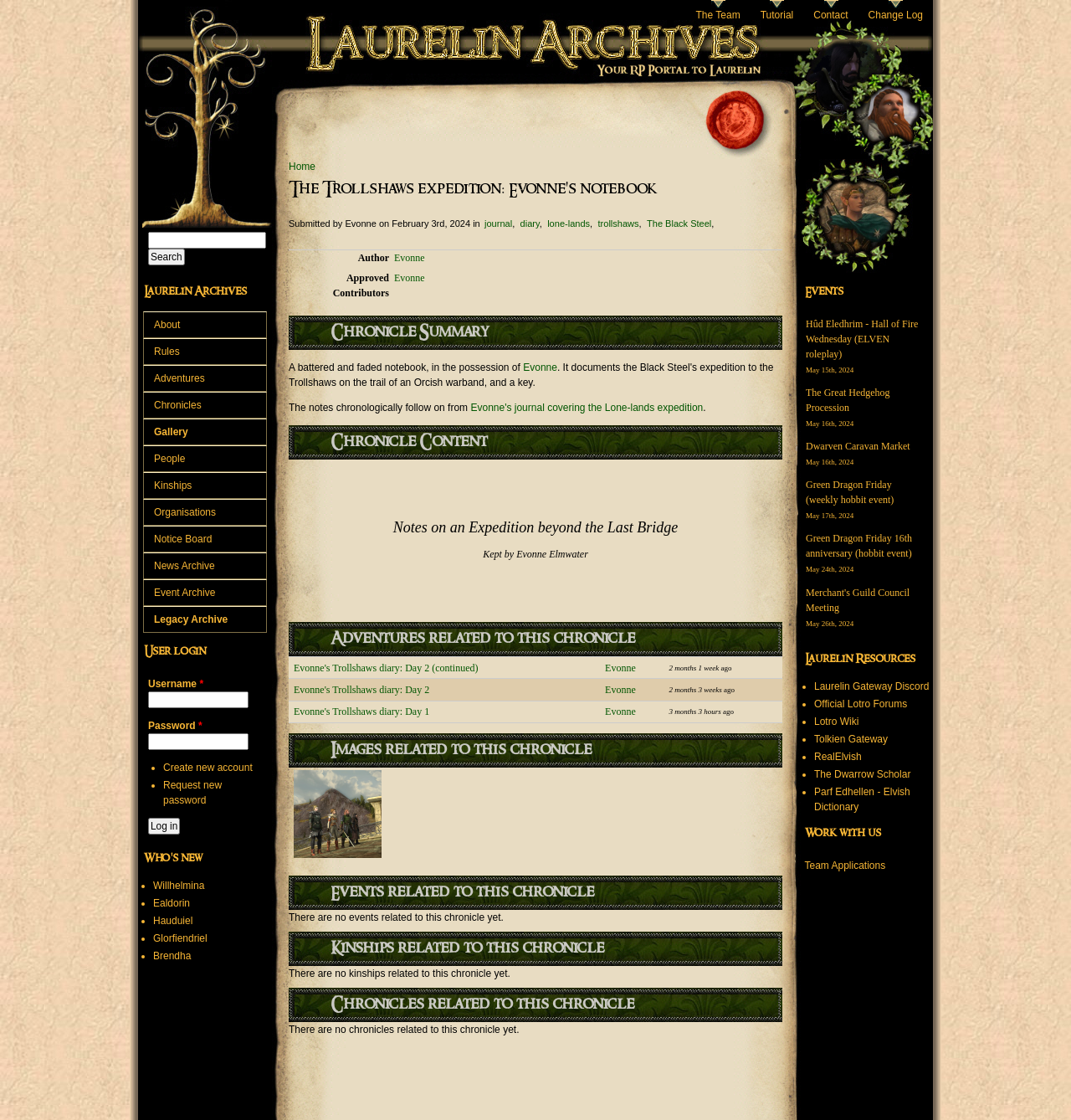Provide the bounding box coordinates for the area that should be clicked to complete the instruction: "Explore Adventures related to this chronicle".

[0.27, 0.555, 0.73, 0.586]